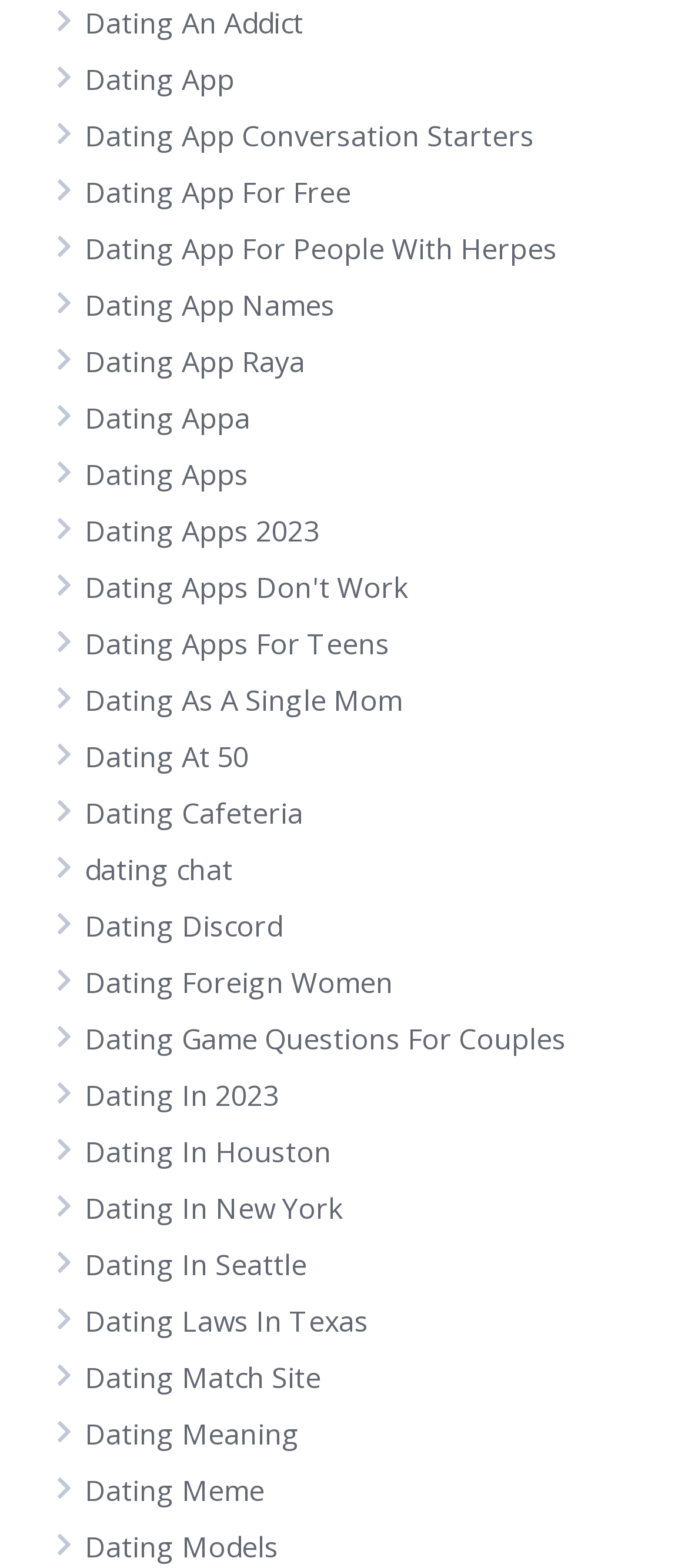Refer to the element description Dating Game Questions For Couples and identify the corresponding bounding box in the screenshot. Format the coordinates as (top-left x, top-left y, bottom-right x, bottom-right y) with values in the range of 0 to 1.

[0.123, 0.65, 0.823, 0.674]